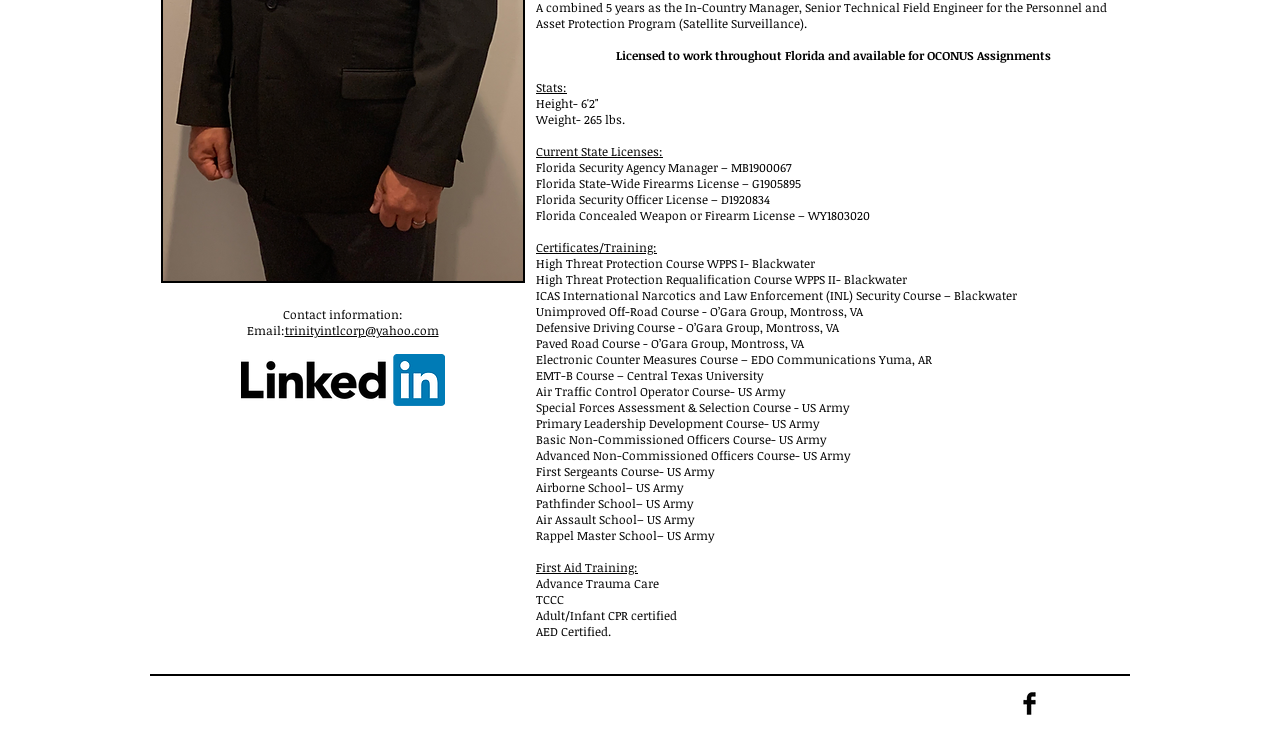Identify the bounding box of the HTML element described as: "trinityintlcorp@yahoo.com".

[0.222, 0.428, 0.343, 0.449]